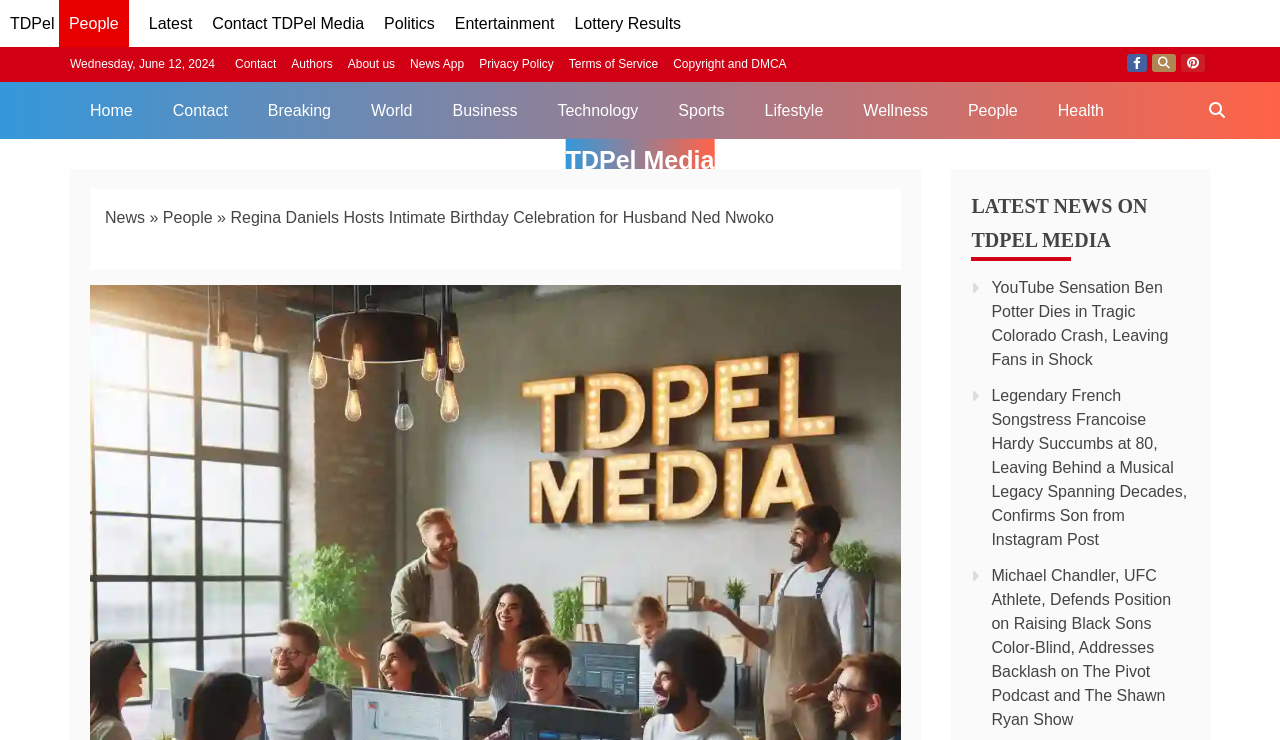Specify the bounding box coordinates of the area to click in order to follow the given instruction: "Visit the 'People' news category."

[0.741, 0.11, 0.811, 0.188]